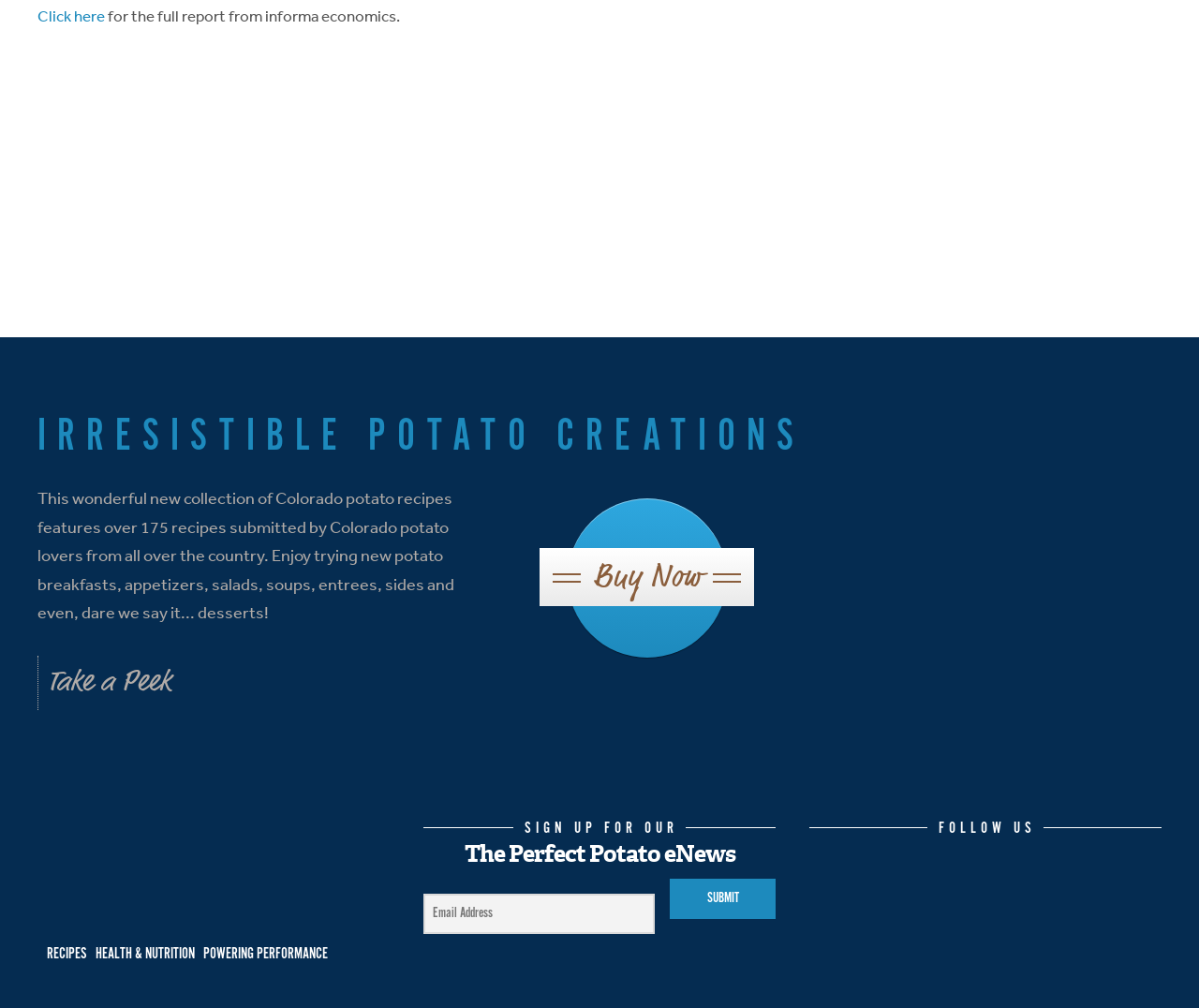How many social media links are there?
Using the information from the image, answer the question thoroughly.

The only social media link I found is the 'Share' image at the top-right corner with a bounding box coordinate of [0.031, 0.13, 0.075, 0.149]. There may be more social media links under the 'FOLLOW US' heading, but I only found one explicit link.